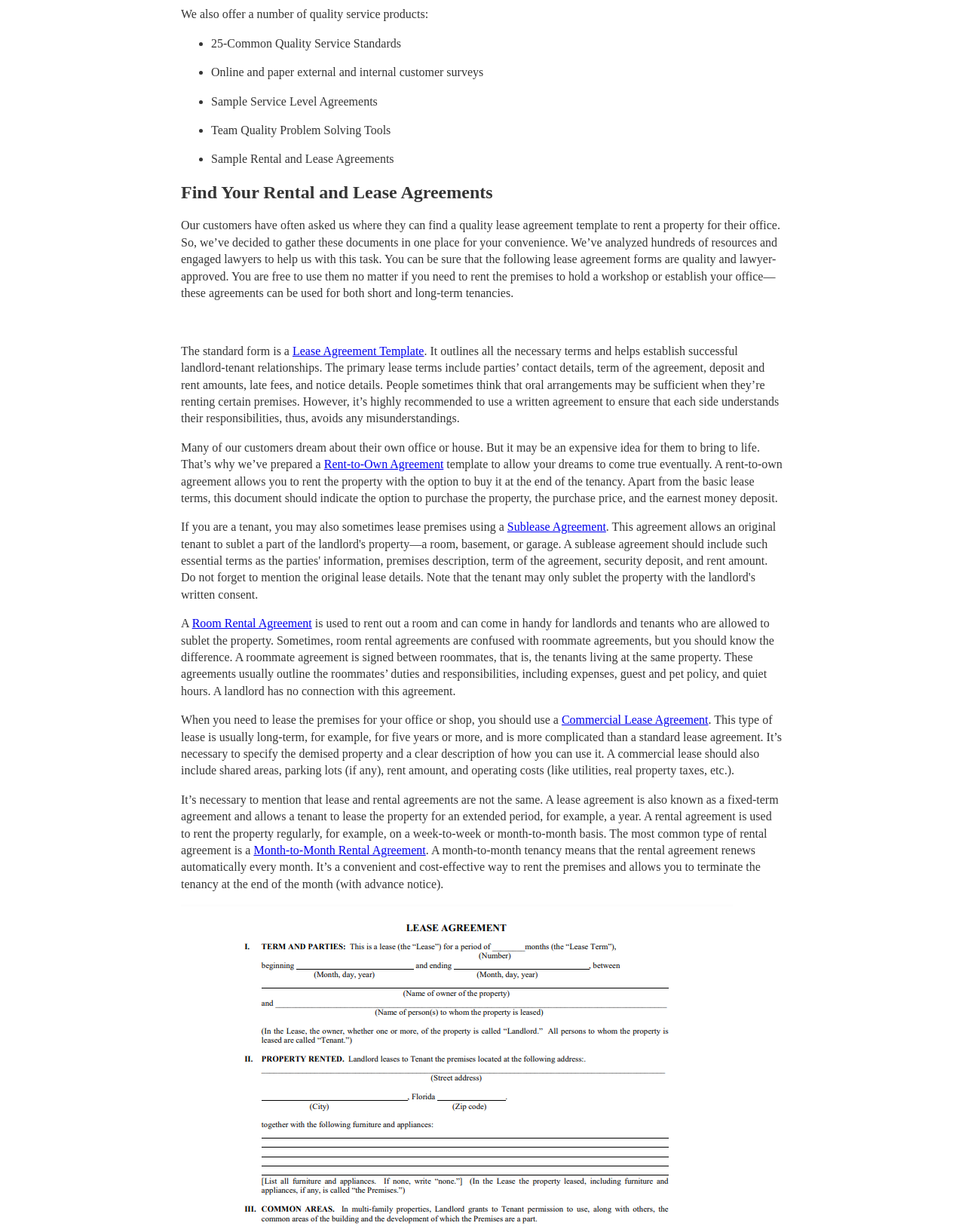What is the purpose of a Lease Agreement Template?
From the image, respond using a single word or phrase.

Establish successful landlord-tenant relationships